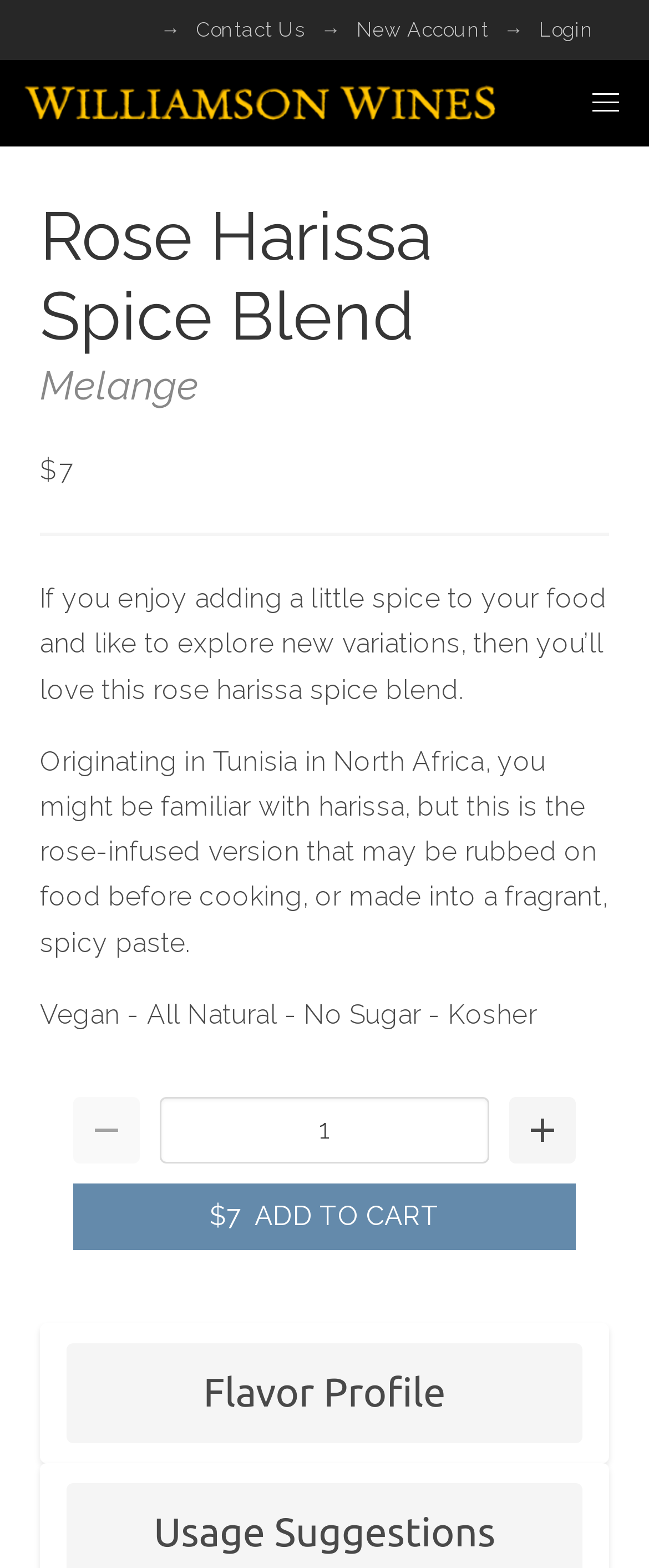Is the Rose Harissa Spice Blend vegan?
Please provide a detailed and comprehensive answer to the question.

The webpage mentions that the Rose Harissa Spice Blend is 'Vegan' in a static text with a bounding box coordinate of [0.062, 0.637, 0.827, 0.657].